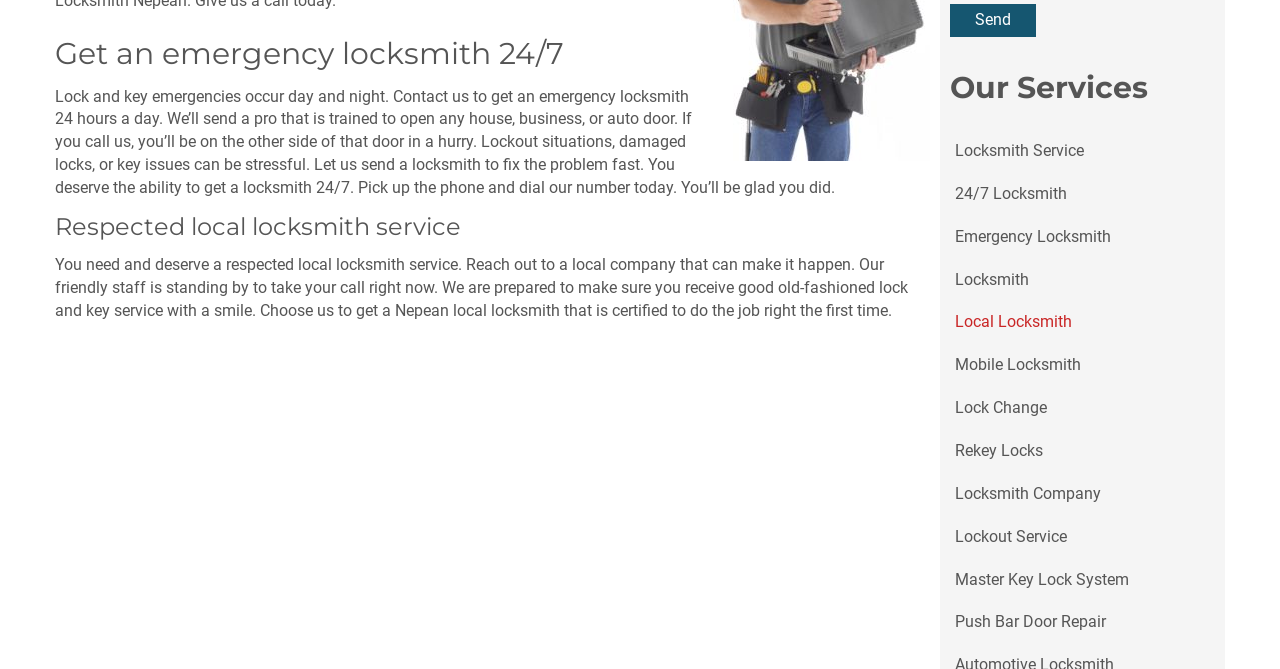Please find the bounding box for the following UI element description. Provide the coordinates in (top-left x, top-left y, bottom-right x, bottom-right y) format, with values between 0 and 1: Rekey Locks

[0.734, 0.643, 0.827, 0.707]